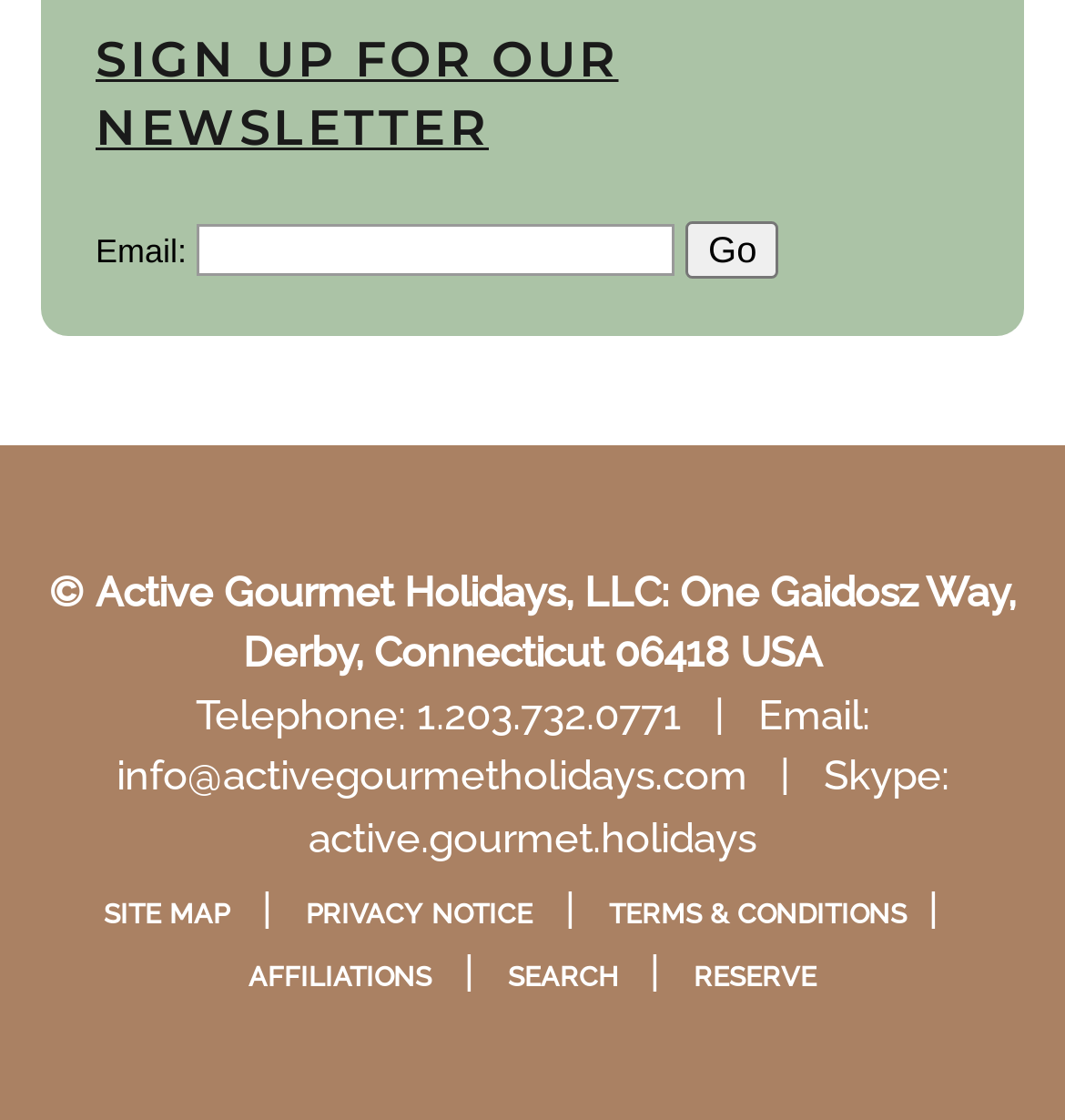Find the bounding box coordinates of the element I should click to carry out the following instruction: "Enter email address".

[0.185, 0.201, 0.634, 0.247]